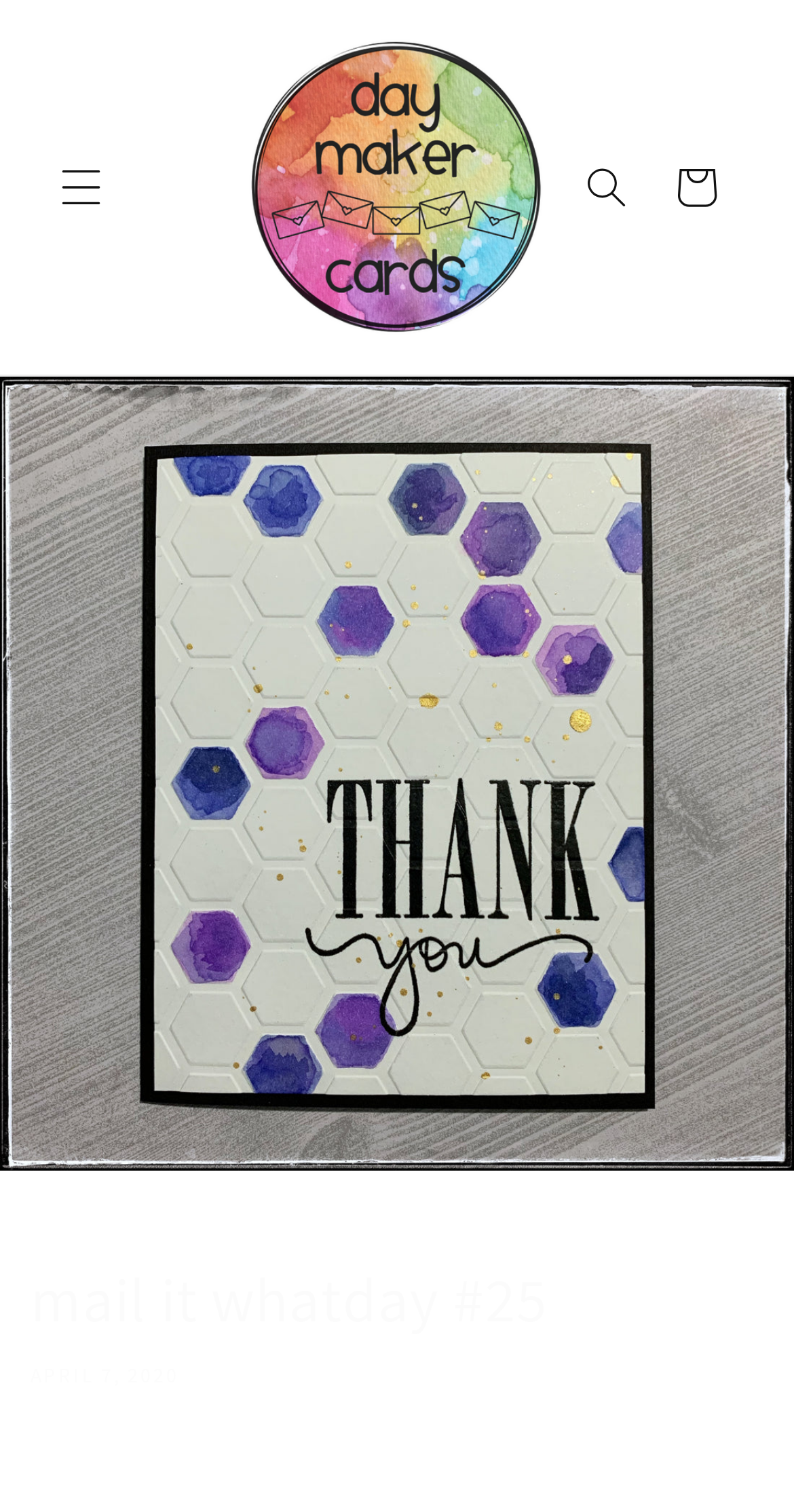For the given element description 800-683-5111, determine the bounding box coordinates of the UI element. The coordinates should follow the format (top-left x, top-left y, bottom-right x, bottom-right y) and be within the range of 0 to 1.

None